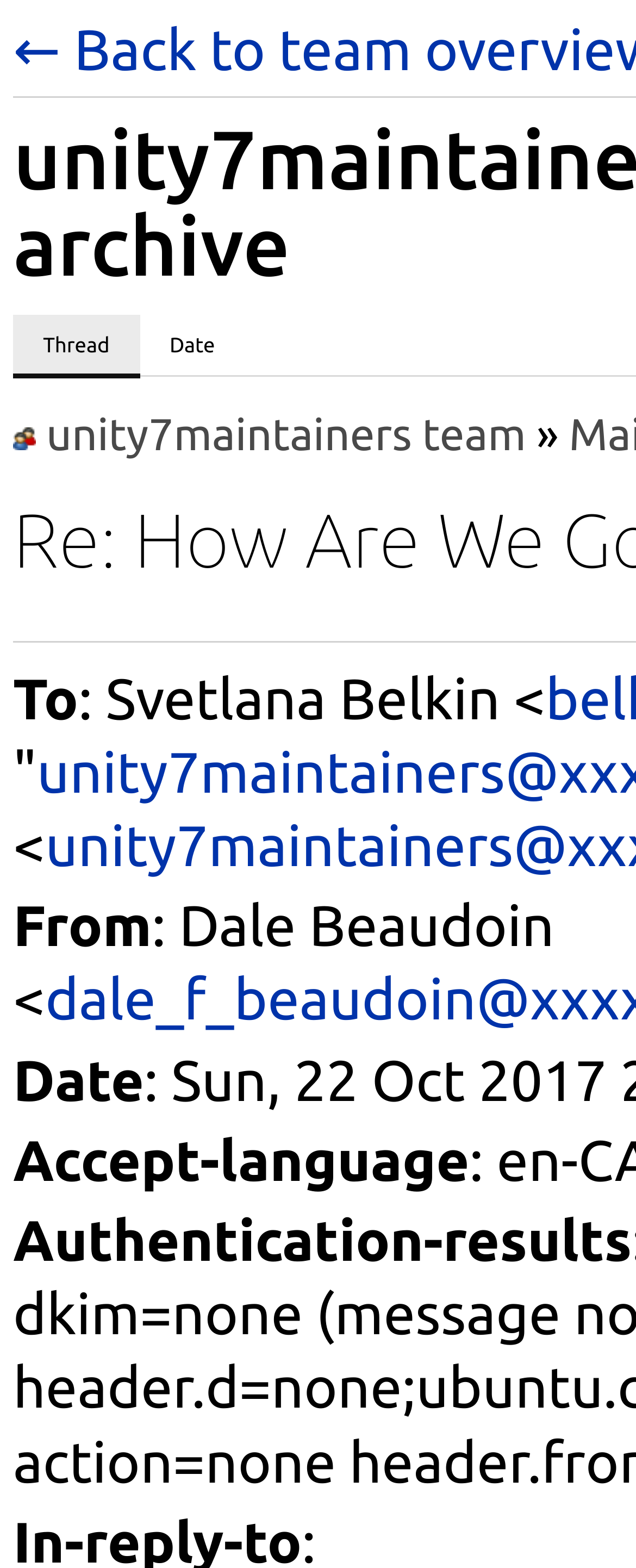Please predict the bounding box coordinates (top-left x, top-left y, bottom-right x, bottom-right y) for the UI element in the screenshot that fits the description: unity7maintainers team

[0.073, 0.263, 0.827, 0.294]